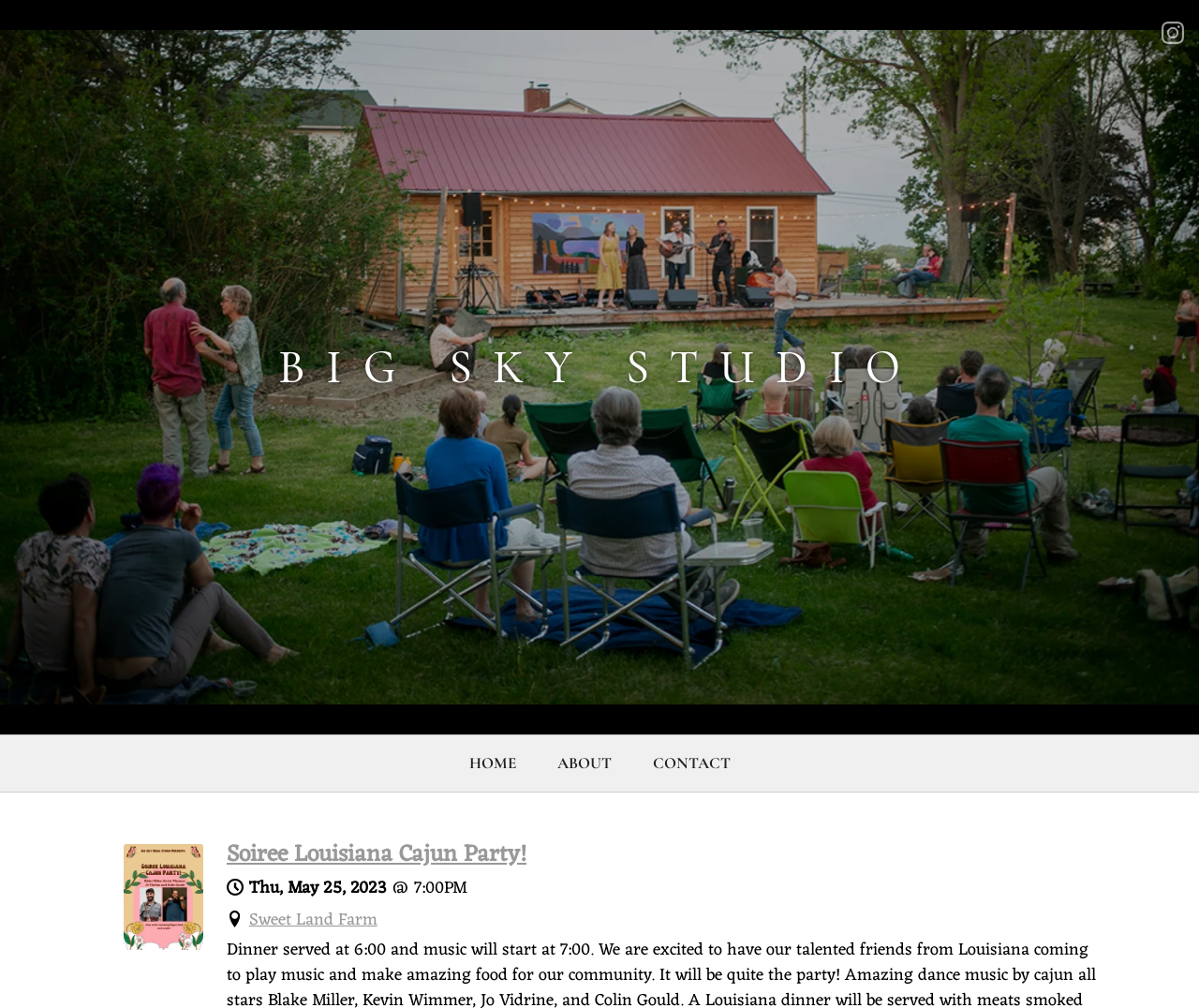Please answer the following question using a single word or phrase: 
What time does the music start?

7:00PM